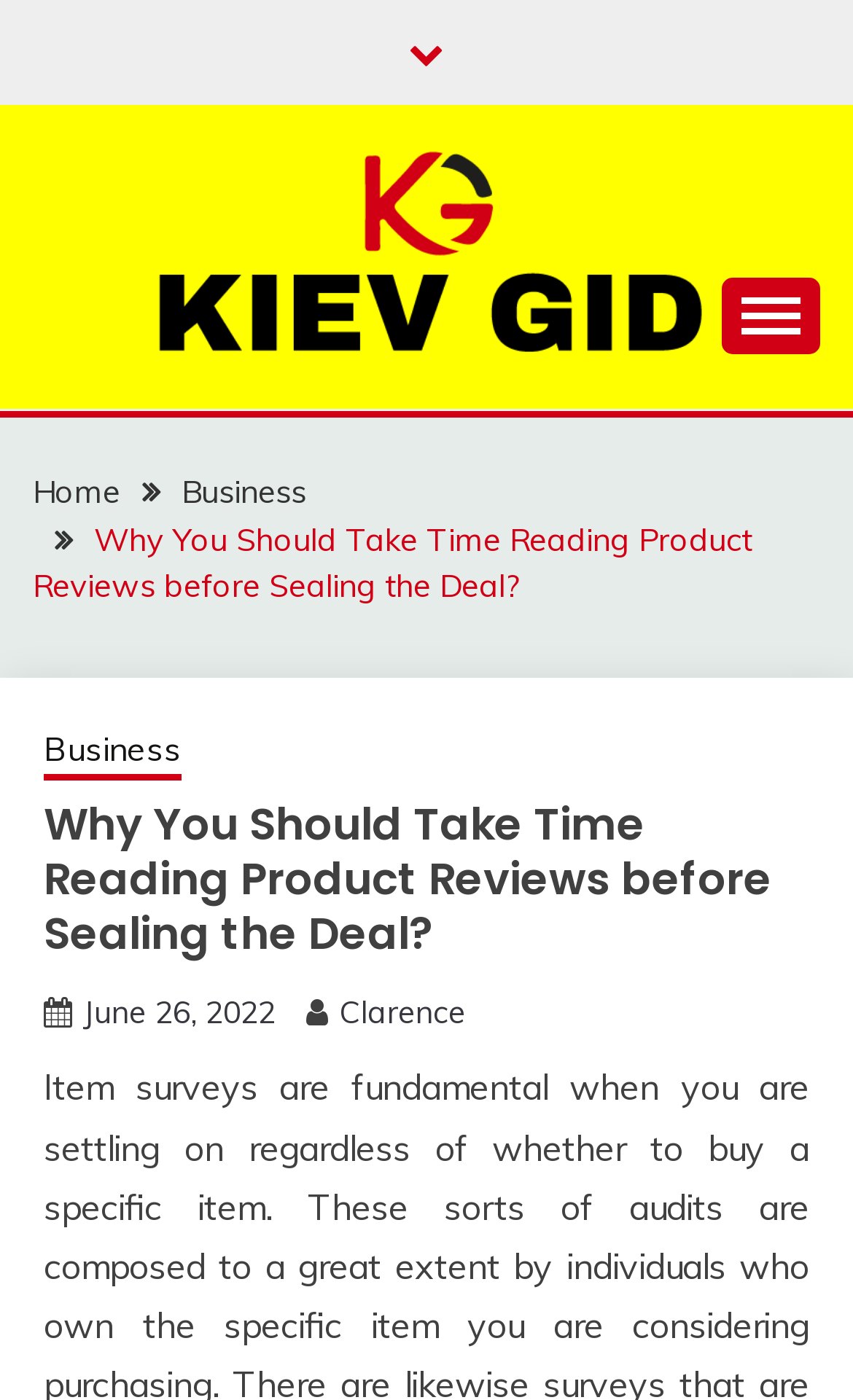Answer the question briefly using a single word or phrase: 
What is the icon at the bottom-right corner of the webpage?

uf176